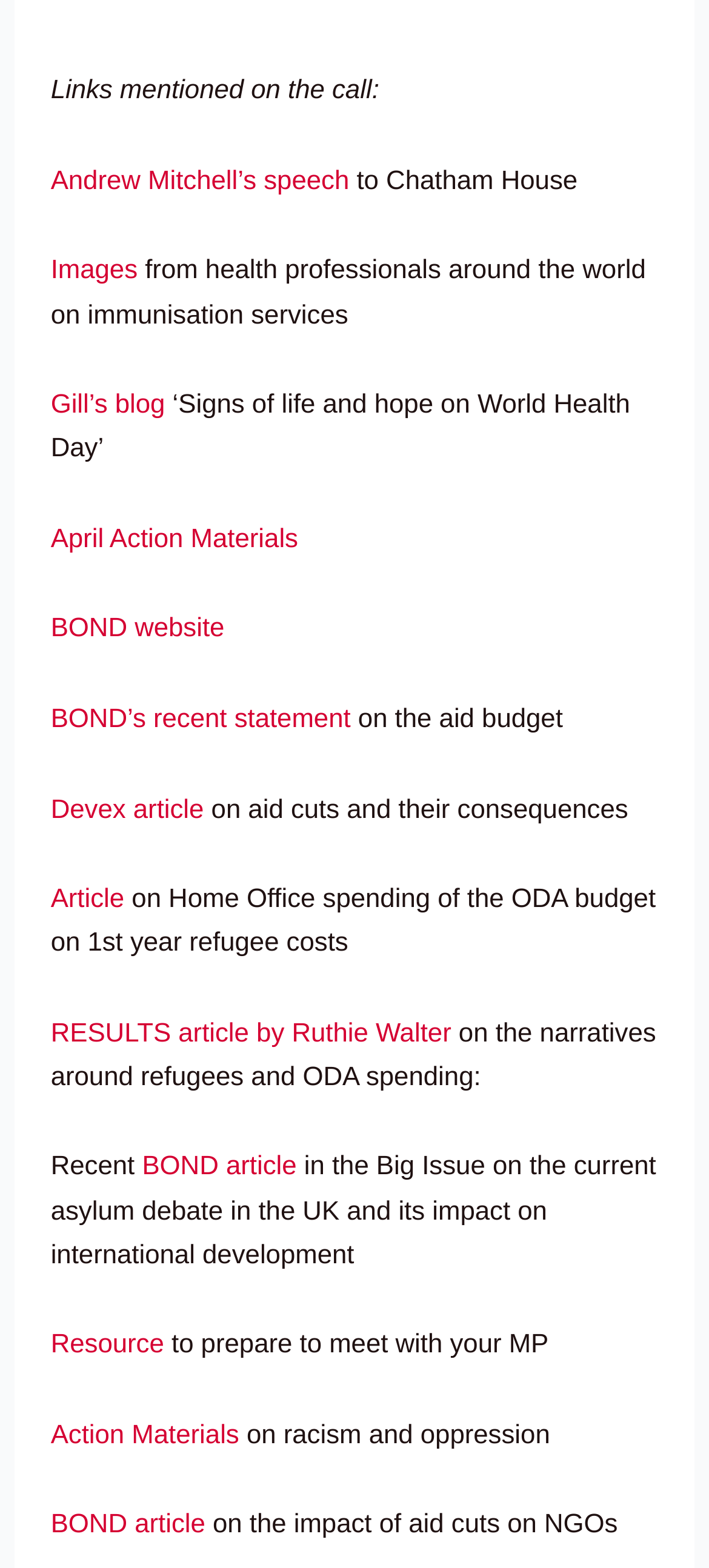Could you please study the image and provide a detailed answer to the question:
What is the topic of Andrew Mitchell's speech?

The answer can be found by looking at the link 'Andrew Mitchell’s speech' which is accompanied by the static text 'to Chatham House', indicating that the speech is related to Chatham House.